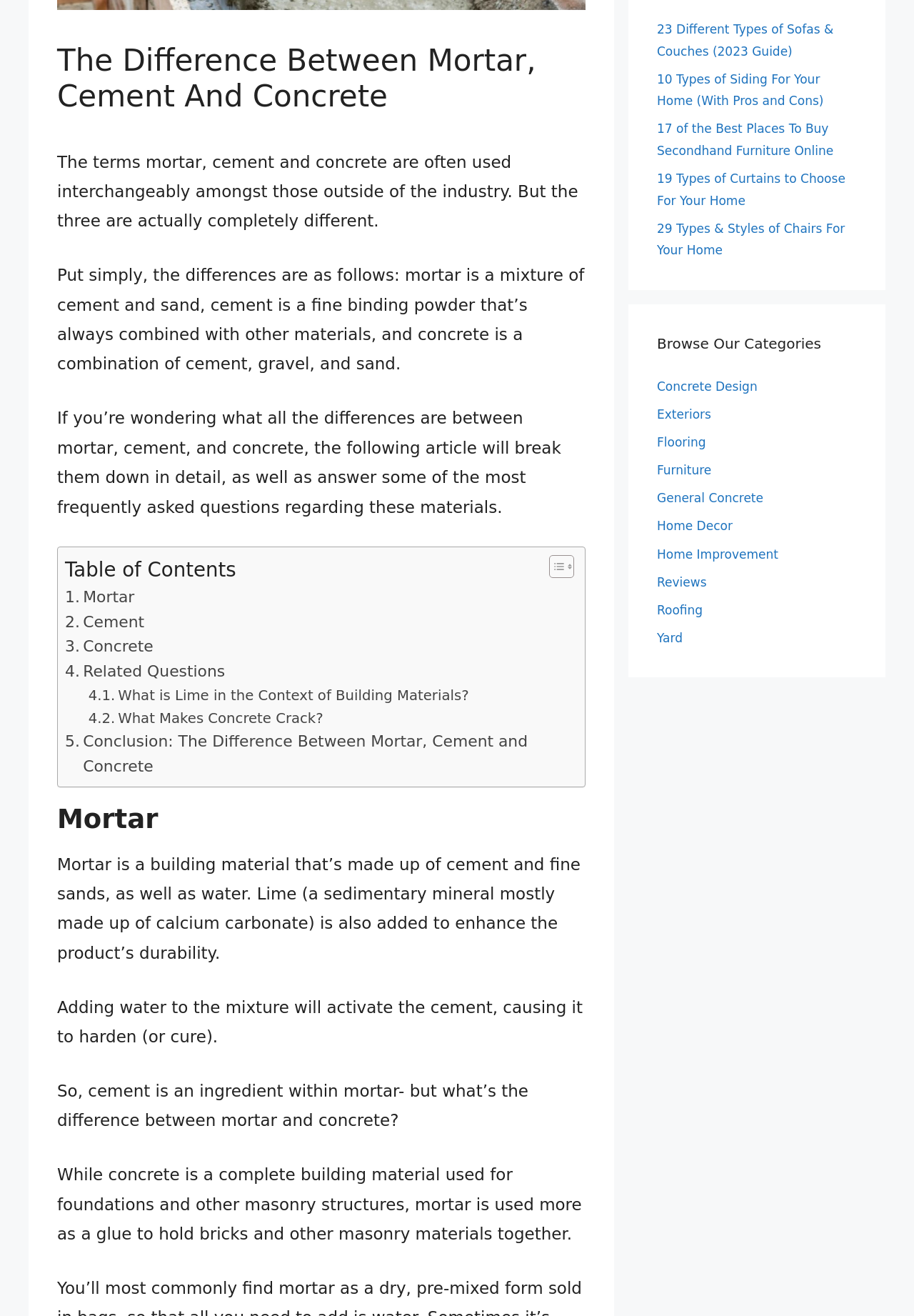Based on the element description, predict the bounding box coordinates (top-left x, top-left y, bottom-right x, bottom-right y) for the UI element in the screenshot: Home Decor

[0.719, 0.394, 0.801, 0.405]